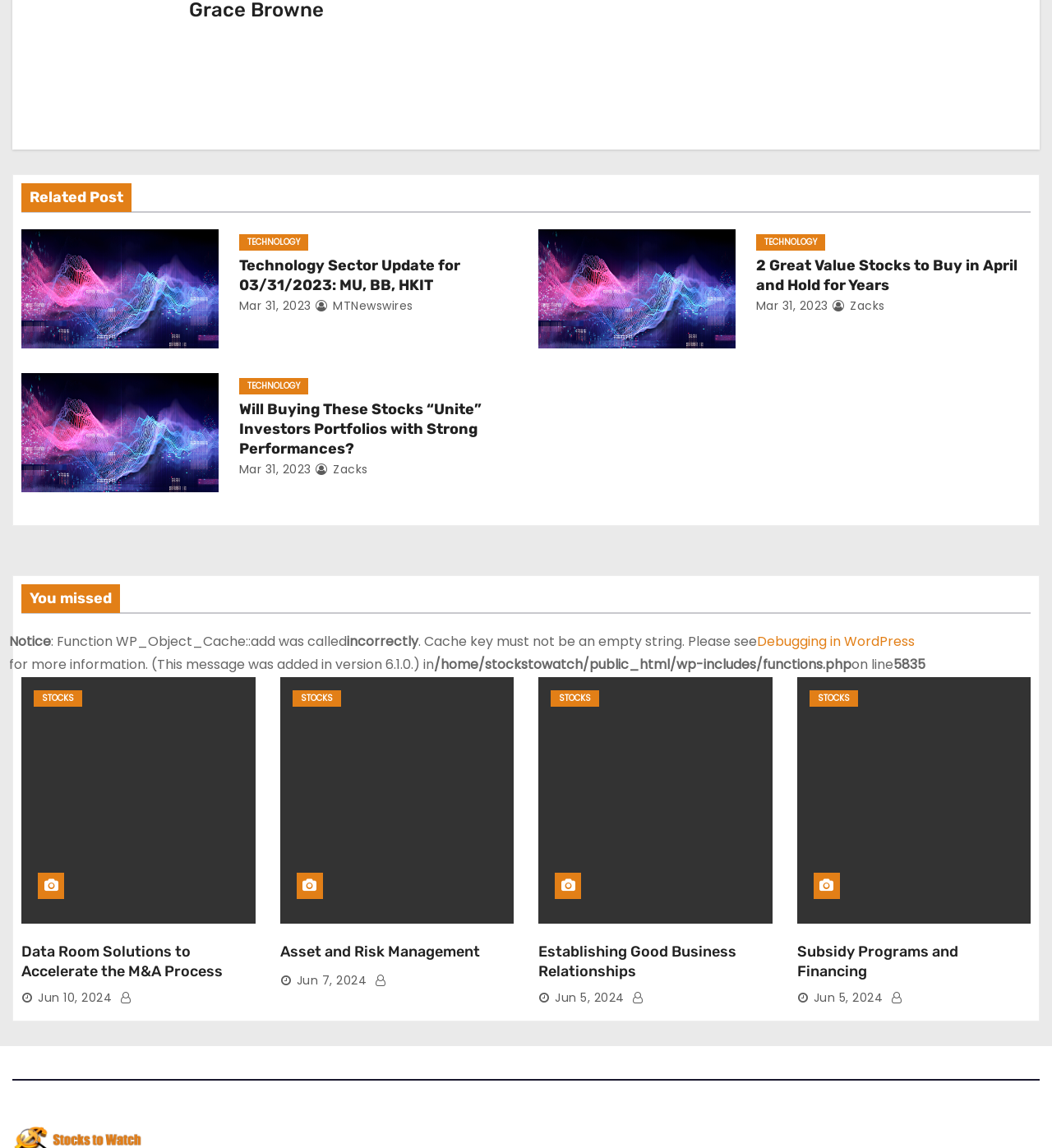Identify the bounding box coordinates of the region that needs to be clicked to carry out this instruction: "Visit 'Debugging in WordPress'". Provide these coordinates as four float numbers ranging from 0 to 1, i.e., [left, top, right, bottom].

[0.72, 0.549, 0.87, 0.569]